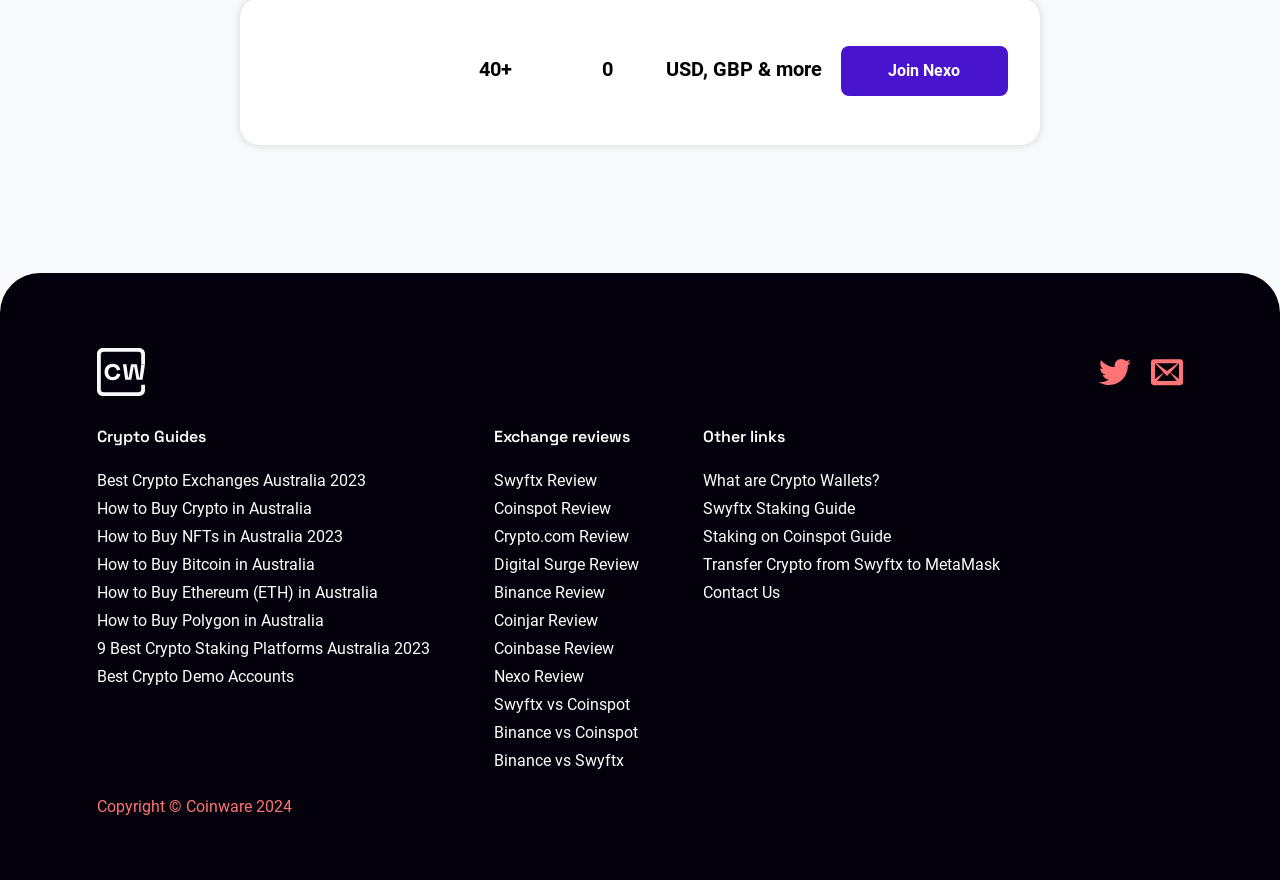Please determine the bounding box coordinates of the element to click in order to execute the following instruction: "Learn about 'Best Crypto Exchanges Australia 2023'". The coordinates should be four float numbers between 0 and 1, specified as [left, top, right, bottom].

[0.076, 0.535, 0.286, 0.557]